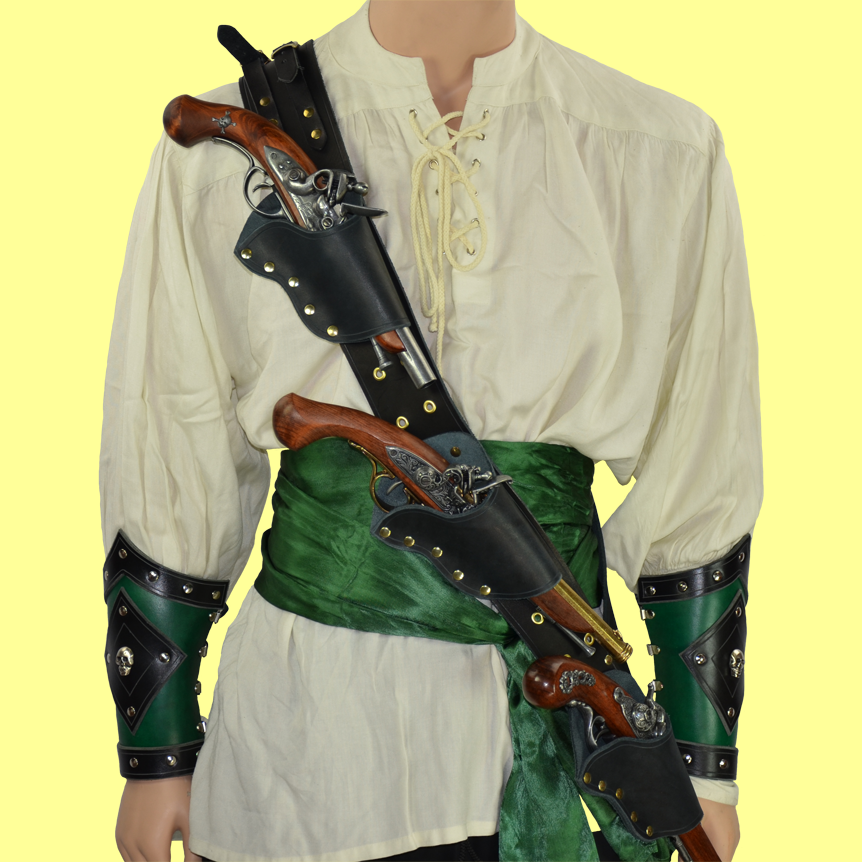Can you give a comprehensive explanation to the question given the content of the image?
What material are the armguards made of?

The caption states that the ensemble includes leather armguards, which are embellished with metallic studs and skull motifs, allowing us to identify the material used to make the armguards.